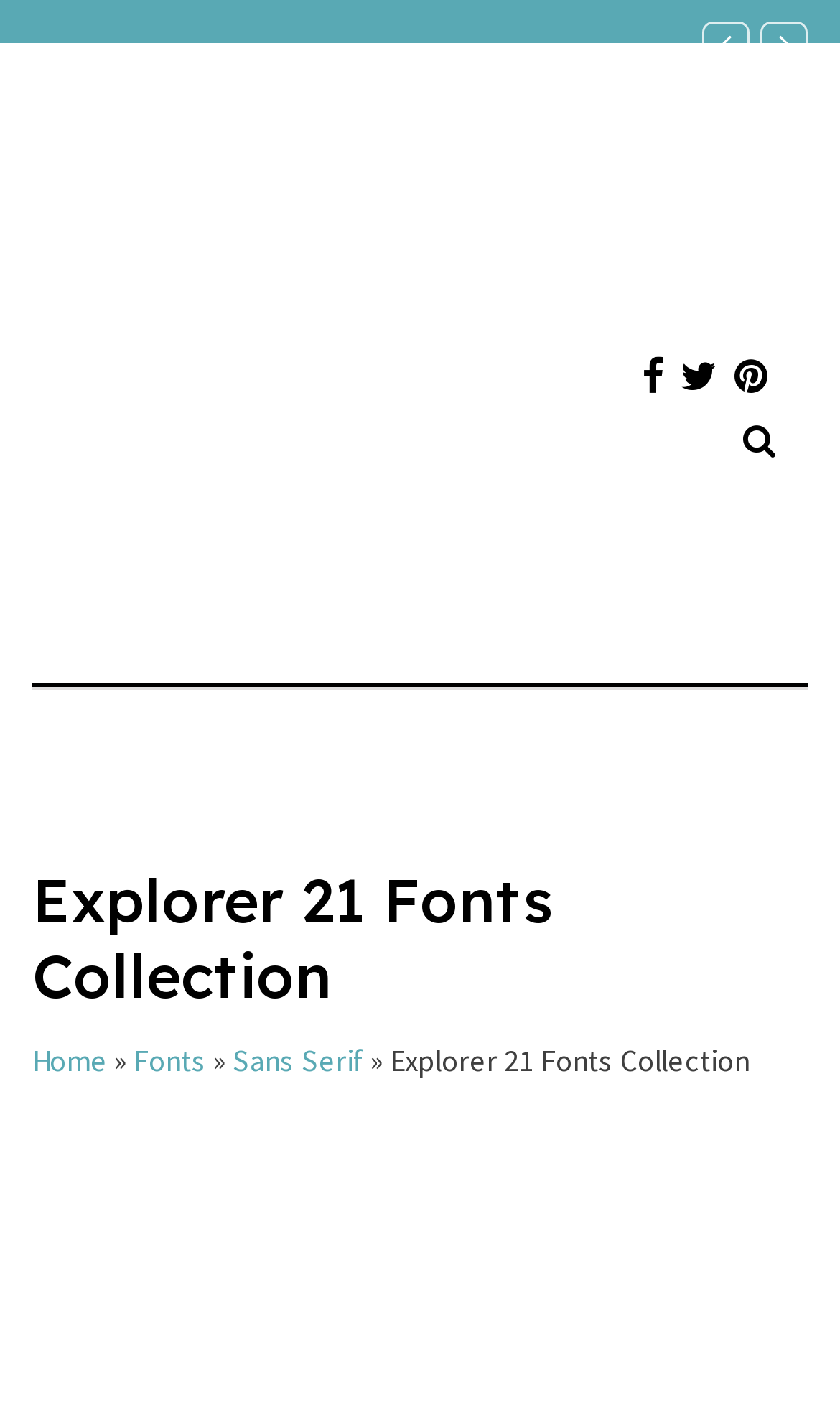Summarize the webpage in an elaborate manner.

The webpage is dedicated to the Explorer 21 Fonts Collection, a classy typeface collection for print books. At the top left corner, there is a link to Basedroid.com, accompanied by an image of the same name. Below this, there are three social media links, represented by icons, aligned horizontally. To the right of these icons, a search toggle button is located.

The main heading, "Explorer 21 Fonts Collection", is prominently displayed in the middle of the page. Below this heading, a navigation menu is situated, consisting of links to "Home", "Fonts", and "Sans Serif", separated by a right-pointing arrow symbol. The current page title, "Explorer 21 Fonts Collection", is also displayed in this menu, indicating the user's current location.